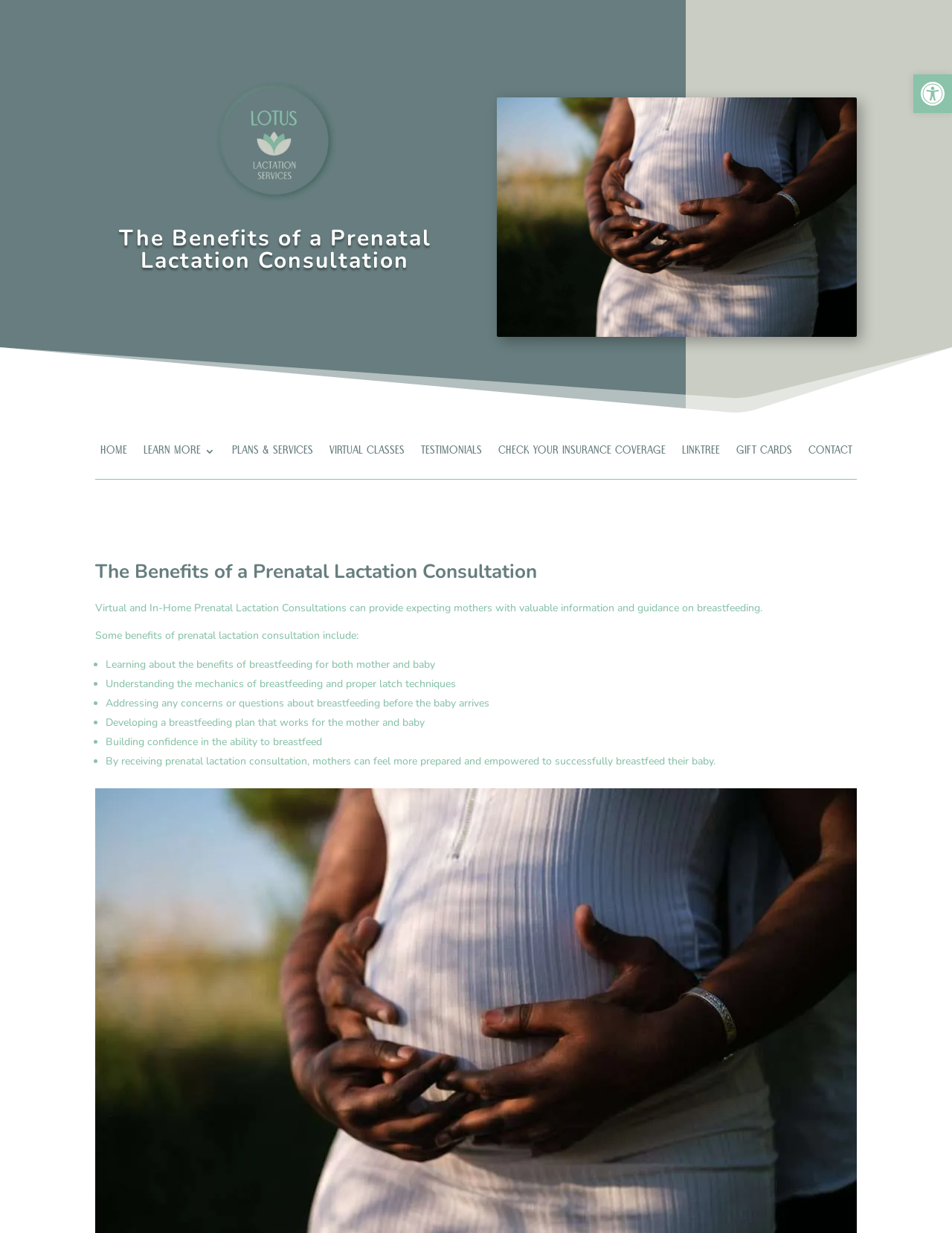Please mark the clickable region by giving the bounding box coordinates needed to complete this instruction: "Click the 'HOME' link".

[0.105, 0.362, 0.133, 0.388]